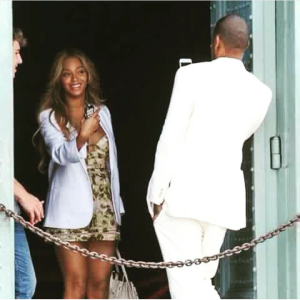Generate a detailed caption that encompasses all aspects of the image.

In this charming snapshot, Beyoncé is seen capturing the moment with her phone while dressed in a stylish outfit that blends elegance and casual flair. She pairs a light blue blazer with a patterned dress, exuding confidence and grace. Jay-Z stands nearby, turning away slightly, dressed sharply in a crisp white ensemble, perhaps preparing for a photo or simply enjoying the moment. The background hints at an upscale location, possibly in Florence, Italy, where the couple was recently spotted enjoying a romantic getaway amid the adoration of their fans. This image beautifully encapsulates their playful dynamic and the affection they share.